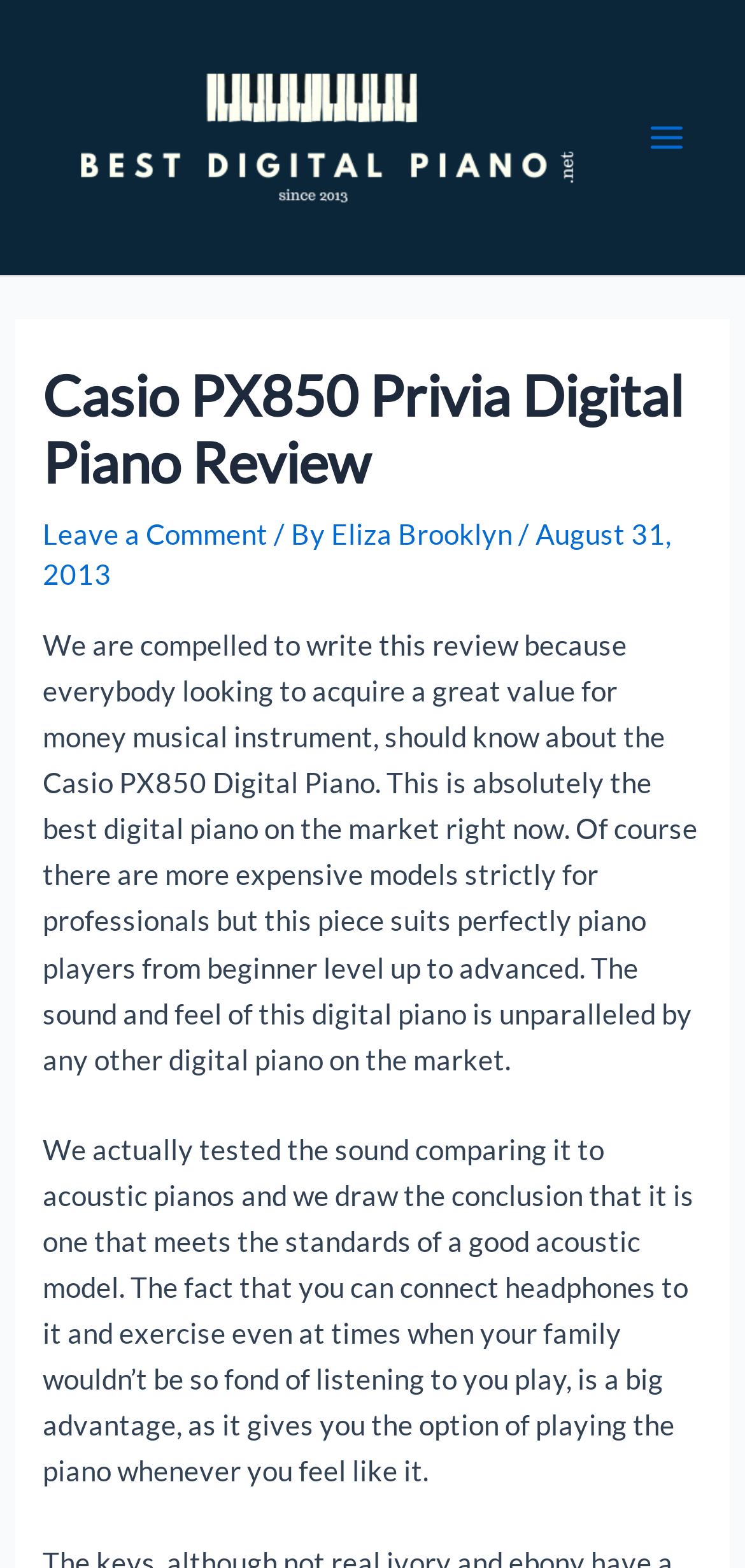Determine the heading of the webpage and extract its text content.

Casio PX850 Privia Digital Piano Review